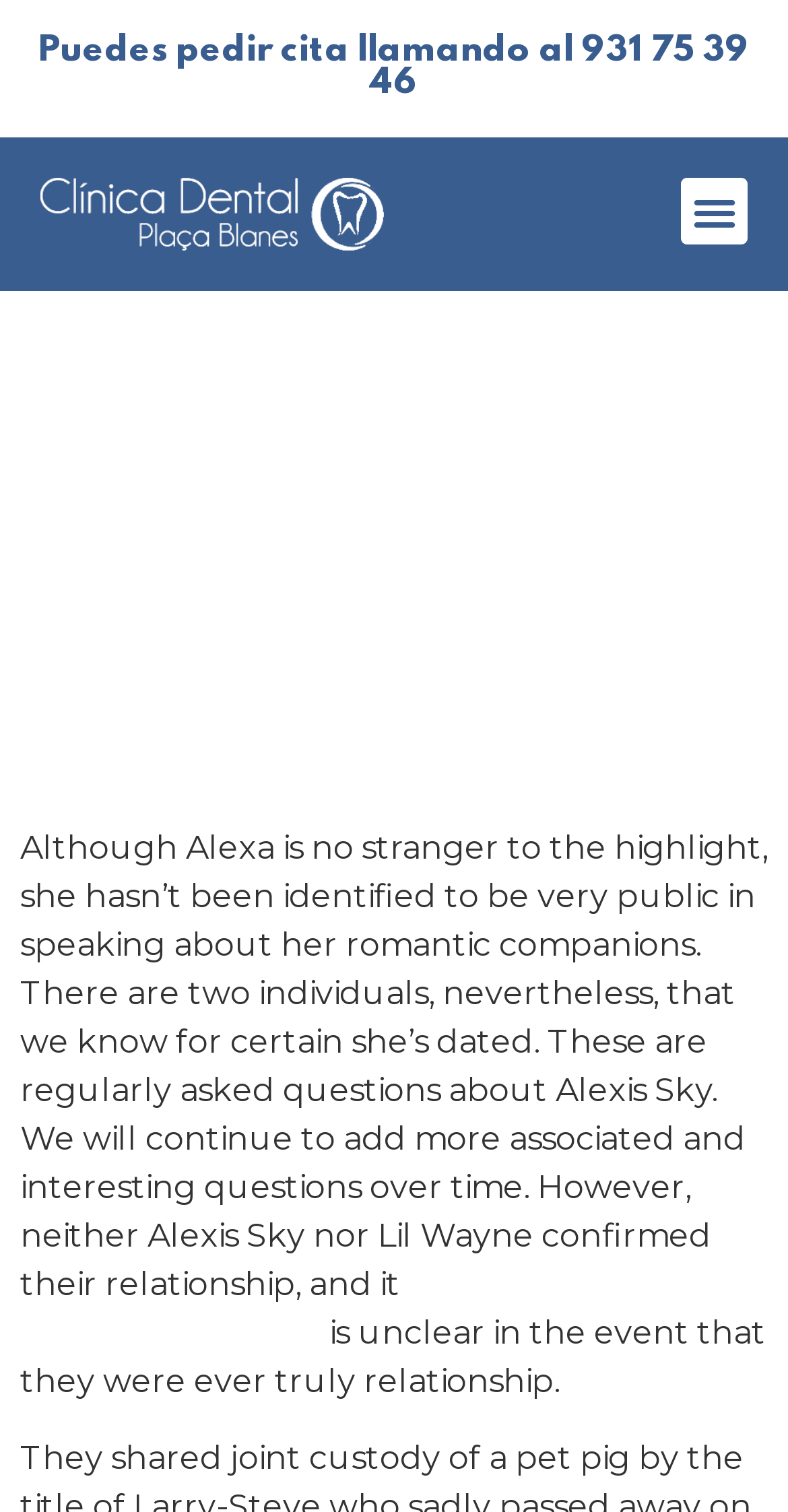Give a one-word or one-phrase response to the question: 
What is the purpose of the button at the top right corner?

Alternar menú